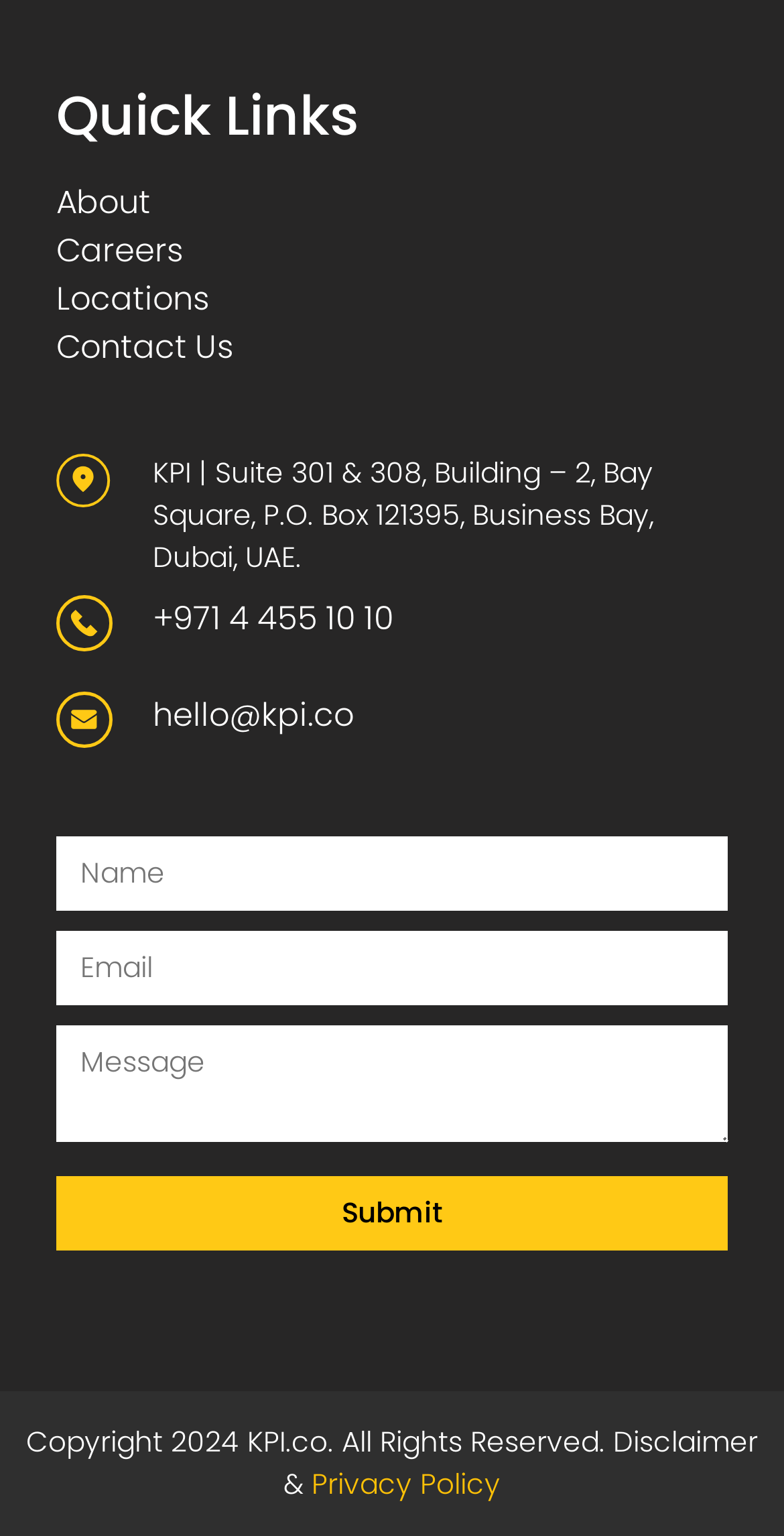Answer the question in one word or a short phrase:
What is the company's physical location?

Business Bay, Dubai, UAE